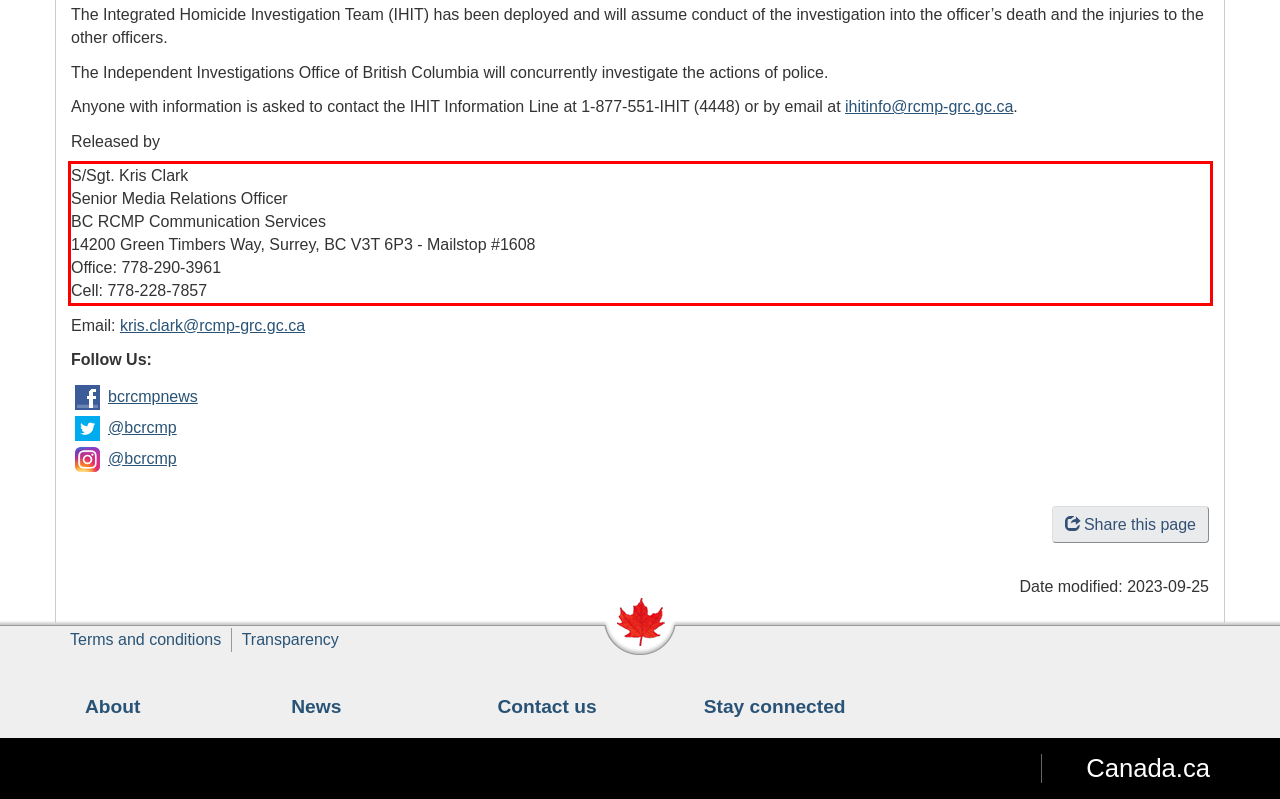Given a screenshot of a webpage containing a red rectangle bounding box, extract and provide the text content found within the red bounding box.

S/Sgt. Kris Clark Senior Media Relations Officer BC RCMP Communication Services 14200 Green Timbers Way, Surrey, BC V3T 6P3 - Mailstop #1608 Office: 778-290-3961 Cell: 778-228-7857